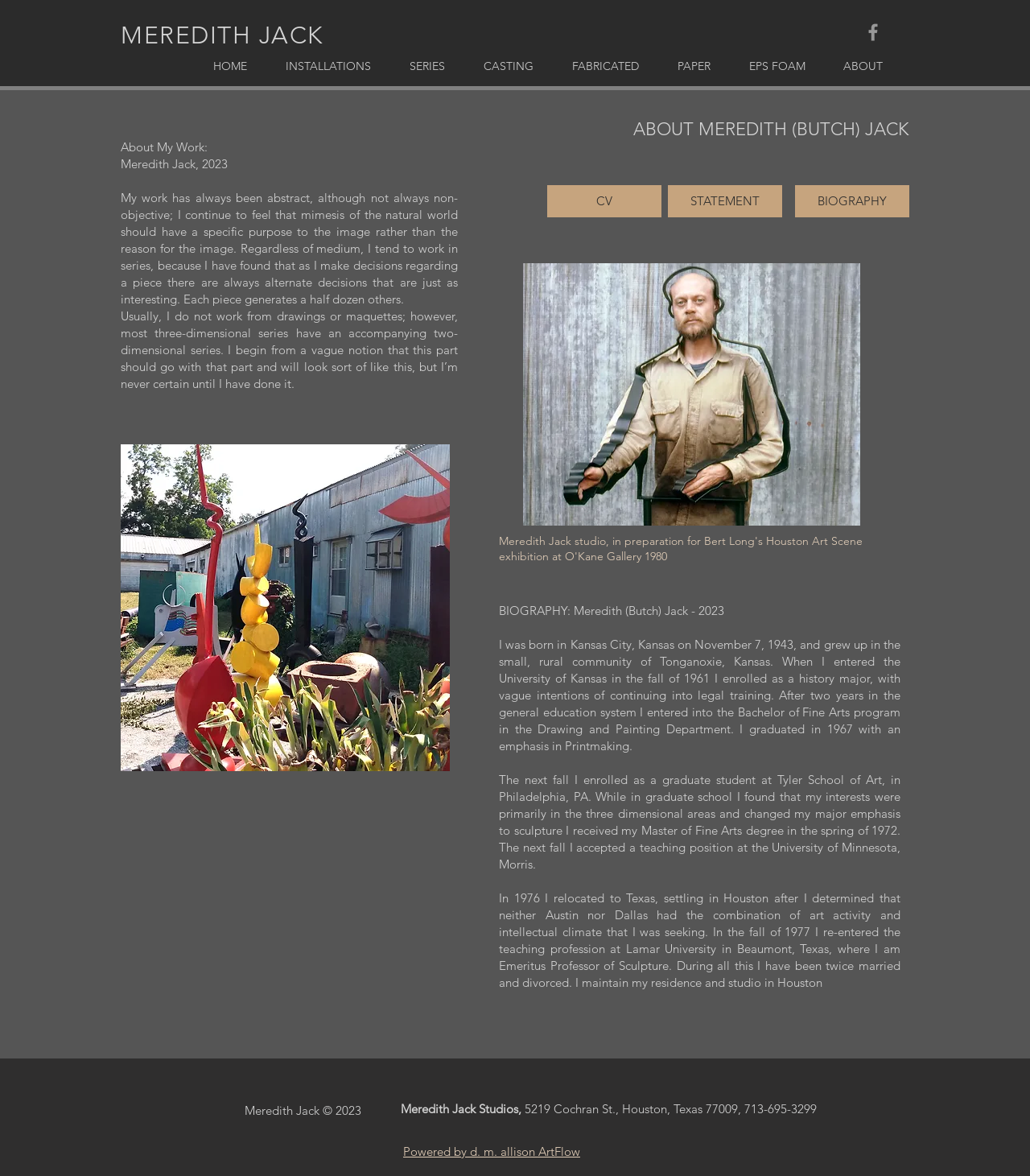What is the name of the university where the artist received his Master of Fine Arts degree?
Can you offer a detailed and complete answer to this question?

The biography section mentions that the artist received his Master of Fine Arts degree from Tyler School of Art in Philadelphia, PA.